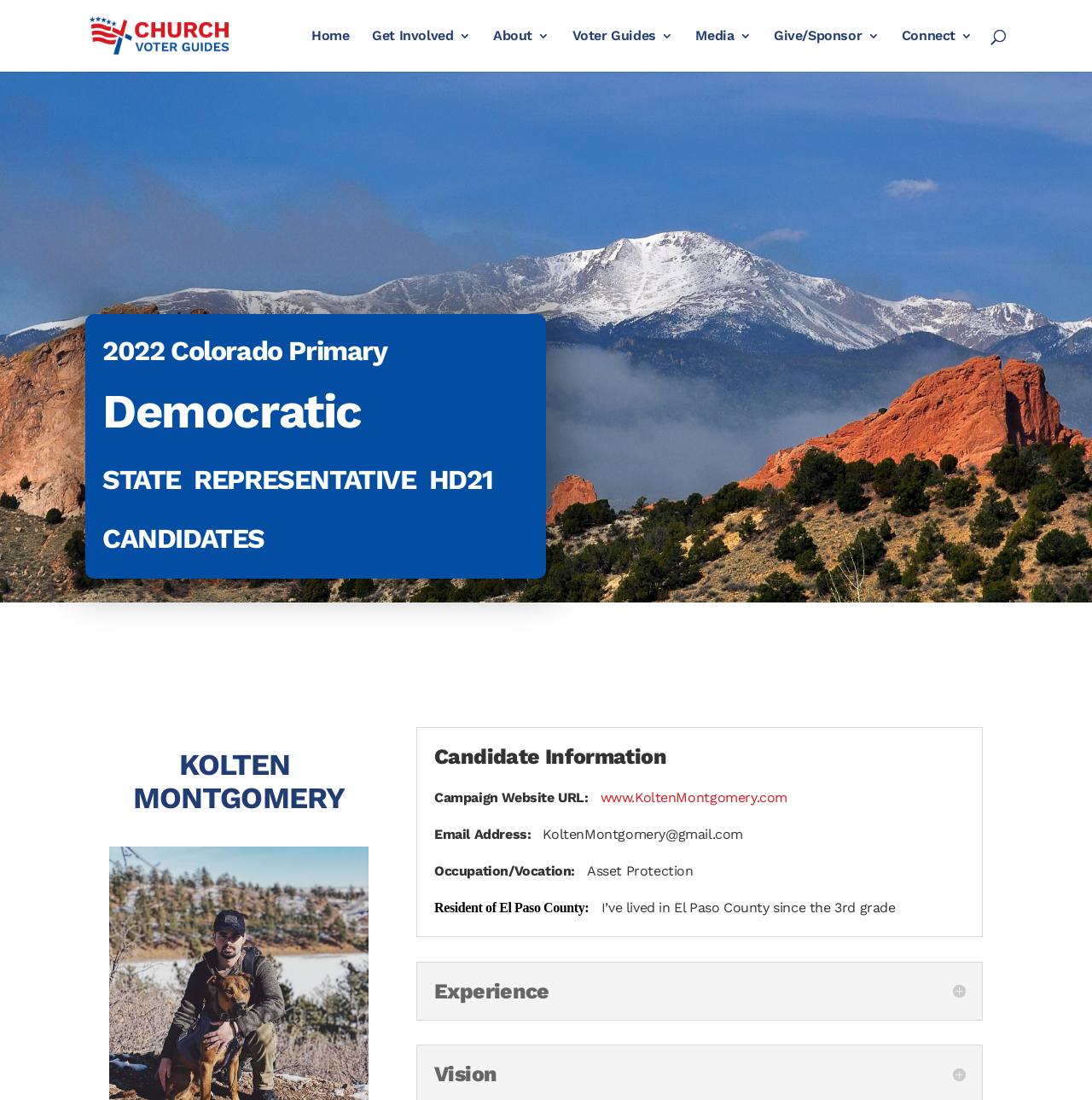Extract the main title from the webpage.

2022 Colorado Primary